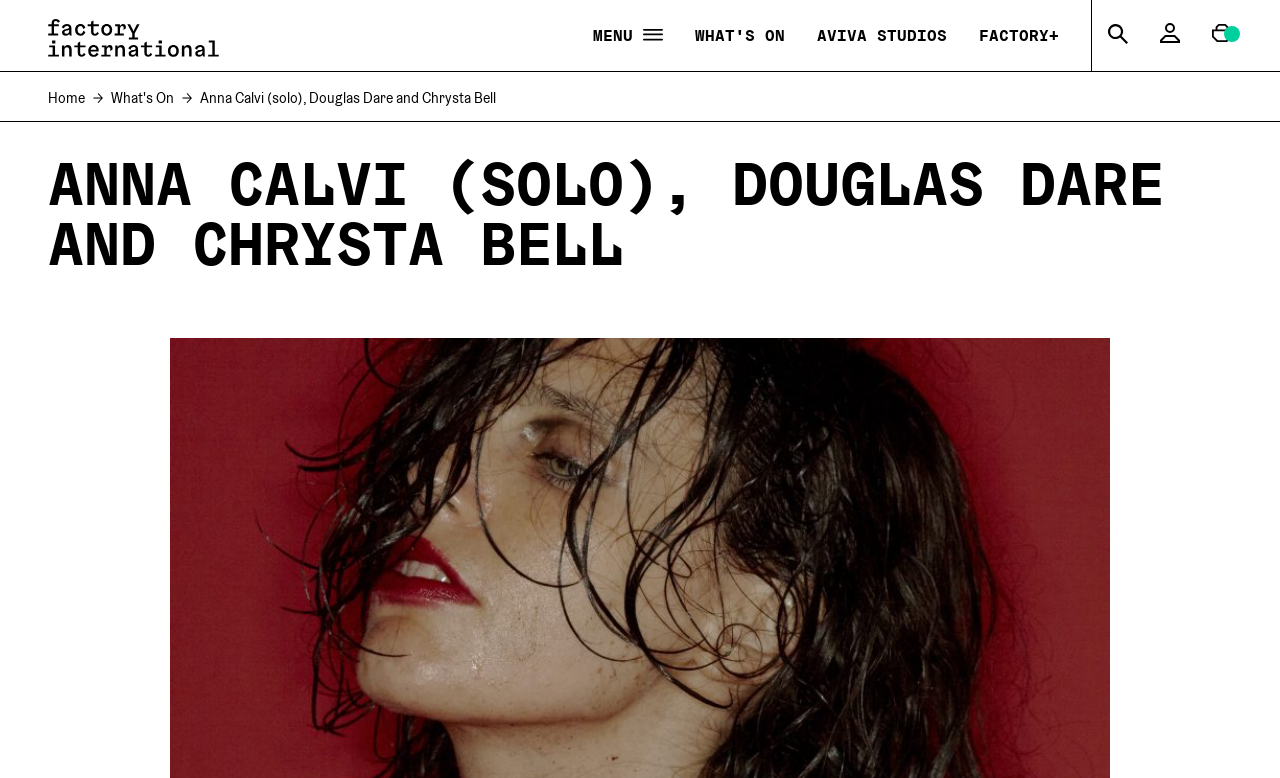Indicate the bounding box coordinates of the element that needs to be clicked to satisfy the following instruction: "Search for something". The coordinates should be four float numbers between 0 and 1, i.e., [left, top, right, bottom].

[0.866, 0.031, 0.881, 0.062]